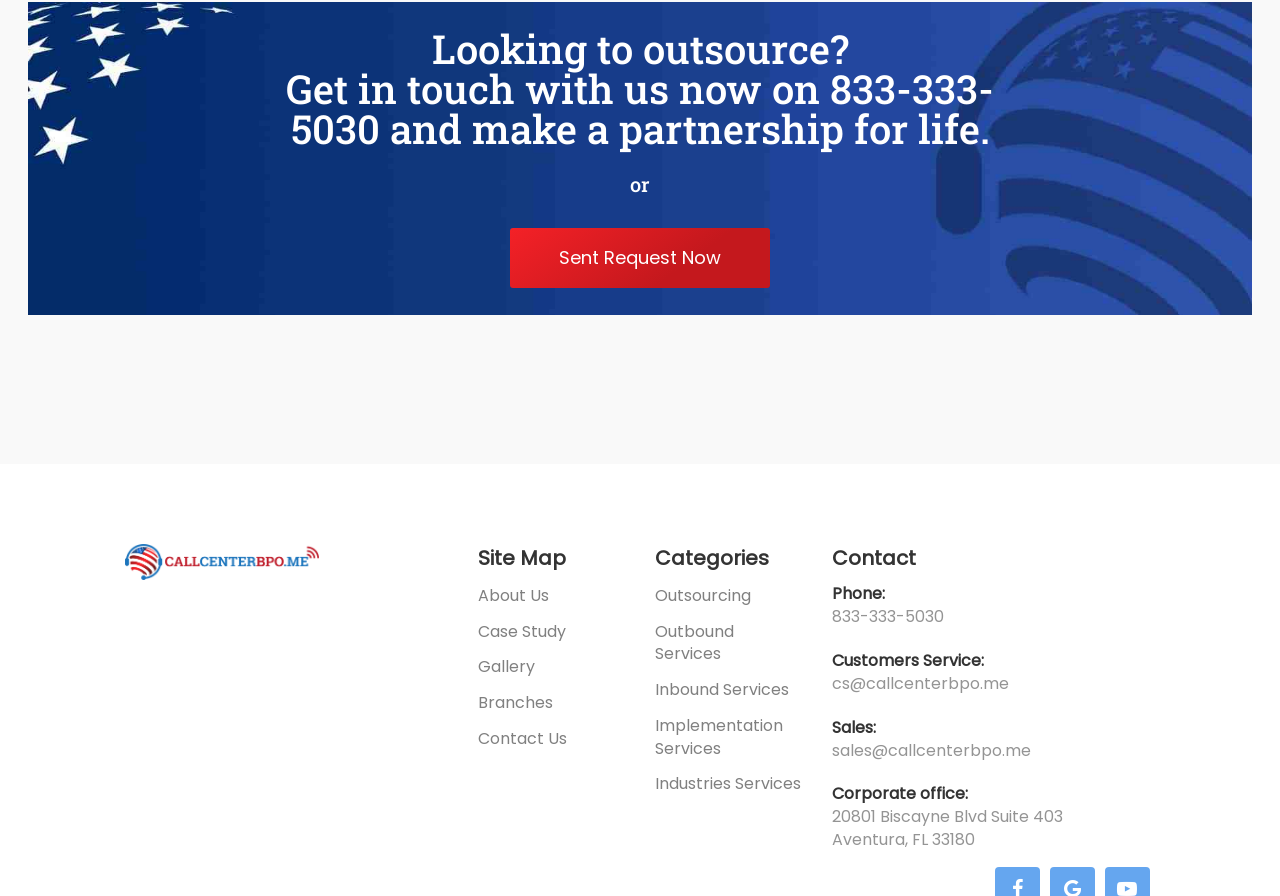Please identify the bounding box coordinates of the clickable element to fulfill the following instruction: "Visit the 'About Us' page". The coordinates should be four float numbers between 0 and 1, i.e., [left, top, right, bottom].

[0.374, 0.652, 0.429, 0.677]